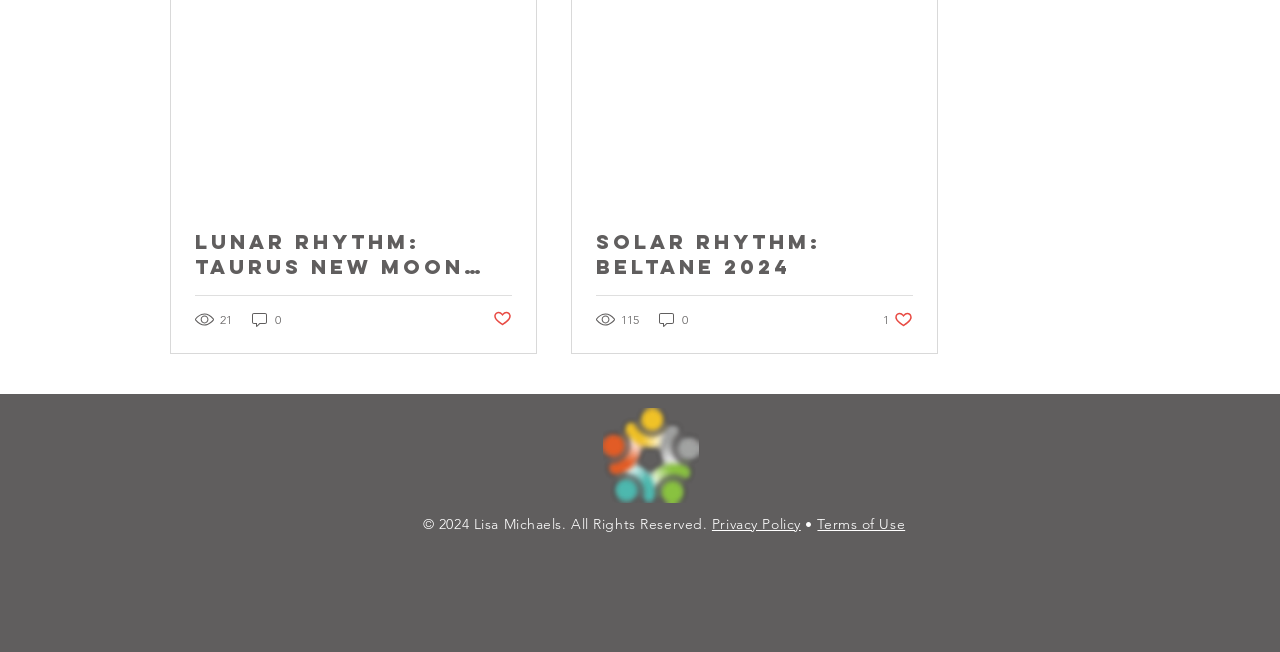Could you provide the bounding box coordinates for the portion of the screen to click to complete this instruction: "Read Privacy Policy"?

[0.556, 0.79, 0.626, 0.817]